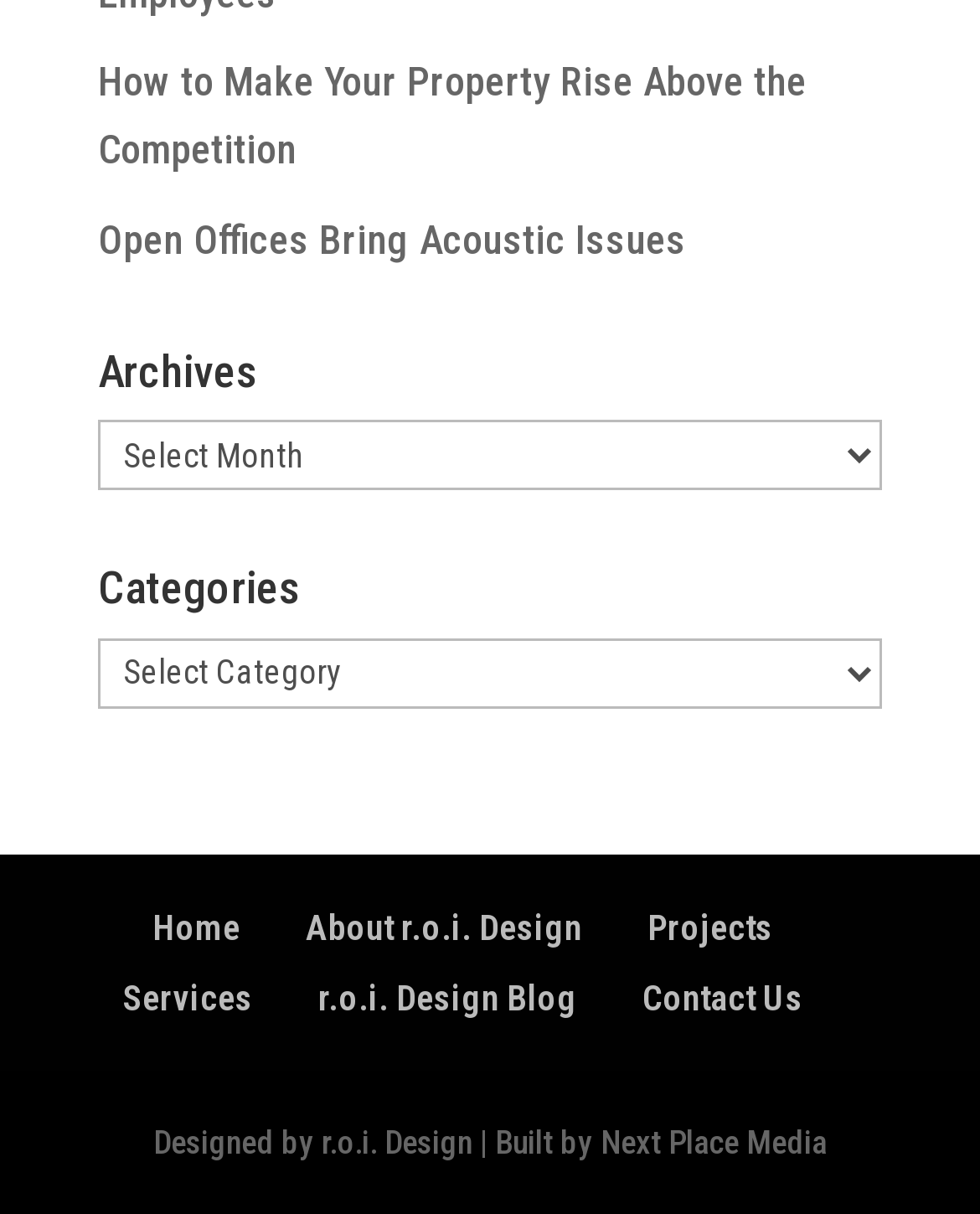Please identify the bounding box coordinates for the region that you need to click to follow this instruction: "visit the home page".

[0.155, 0.747, 0.245, 0.78]